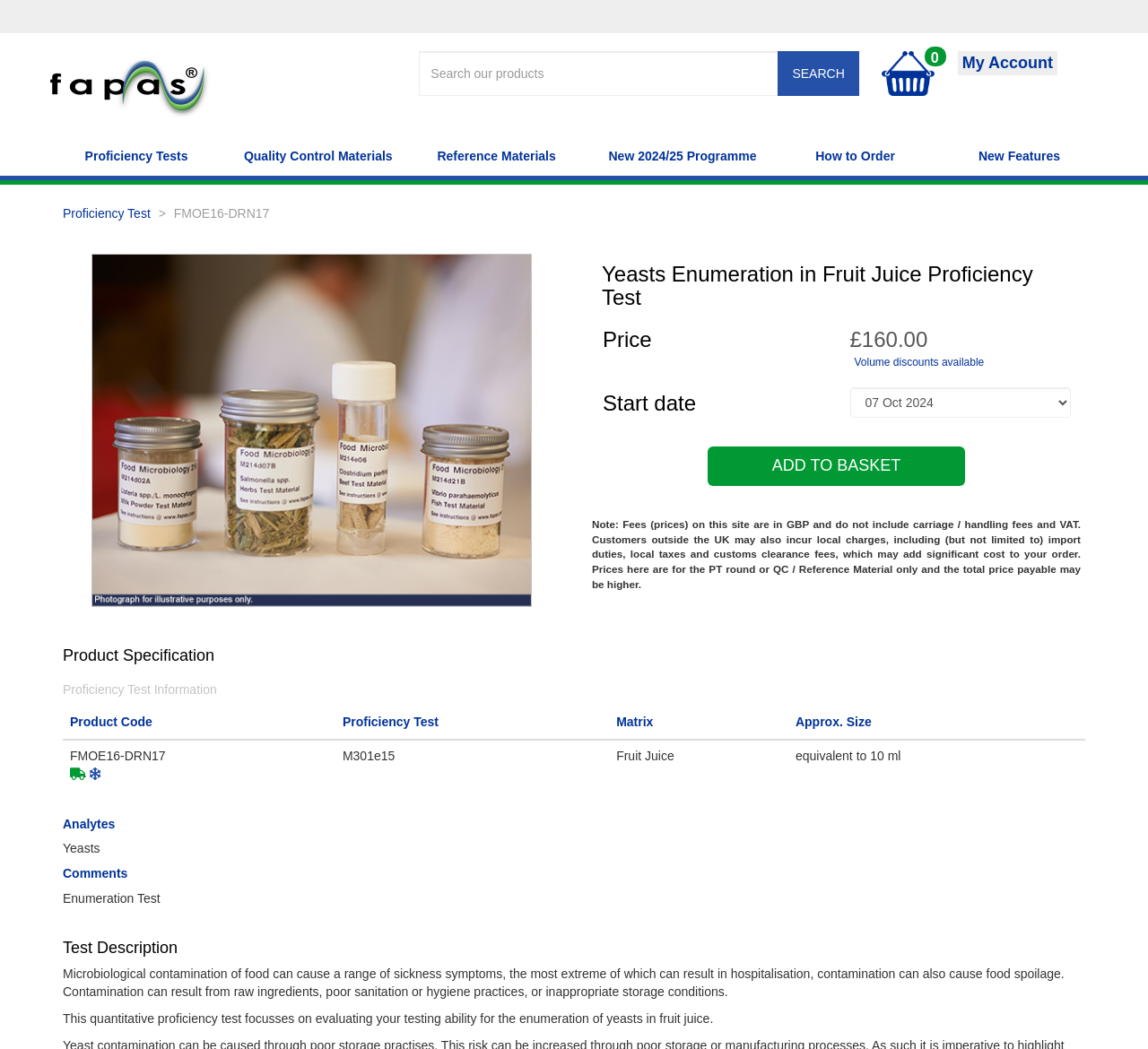Deliver a detailed narrative of the webpage's visual and textual elements.

This webpage is about Fapas Proficiency Testing from Fera, a service that provides proficiency tests for various products. At the top left corner, there is a FAPAS logo, which is an image. Next to it, there is a search bar with a "SEARCH" button. On the top right corner, there is a shopping cart icon and a heading that displays the number of items in the cart.

Below the top section, there are several links to different categories, including "Proficiency Tests", "Quality Control Materials", "Reference Materials", "New 2024/25 Programme", "How to Order", and "New Features". These links are arranged horizontally across the page.

The main content of the page is about a specific proficiency test, "Yeasts Enumeration in Fruit Juice Proficiency Test". The test details are presented in a structured format, with headings and tables. The price of the test is £160.00, and there is a link to add the test to the basket. There is also a note about the fees and prices on the site.

On the right side of the page, there is an image related to the product. Below the image, there is a section titled "Product Specification", which includes a table with information about the proficiency test, such as product code, proficiency test, matrix, and approximate size.

Further down the page, there are sections titled "Analytes", "Comments", and "Test Description", which provide additional information about the test. The test description explains the importance of microbiological testing in food and the focus of this particular test on evaluating the testing ability for the enumeration of yeasts in fruit juice.